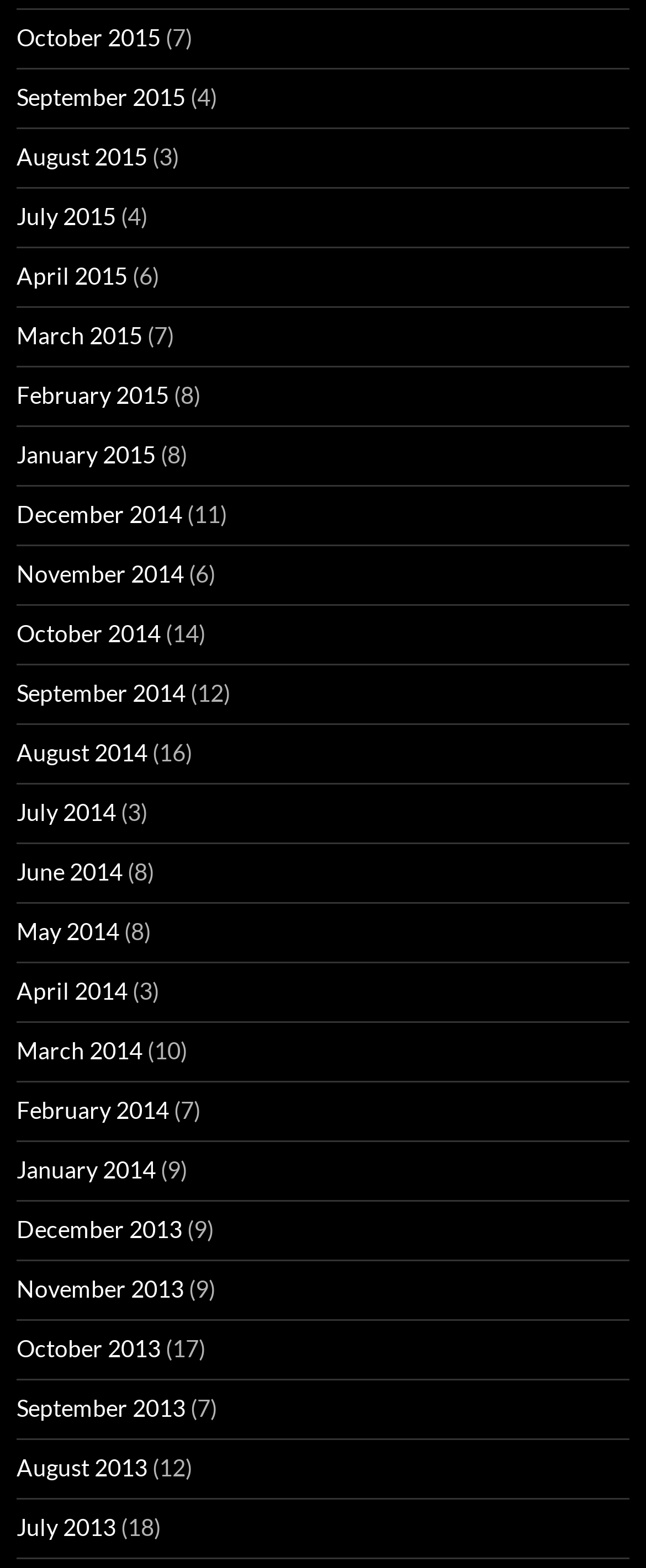Kindly determine the bounding box coordinates for the area that needs to be clicked to execute this instruction: "View October 2015".

[0.026, 0.015, 0.249, 0.033]